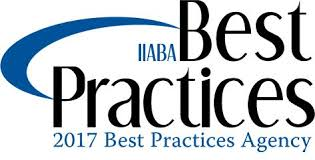What is the term featured in the logo?
Using the image as a reference, answer with just one word or a short phrase.

Best Practices